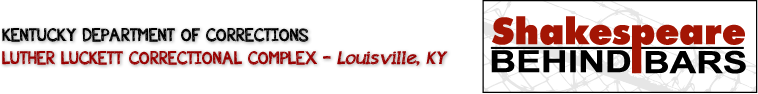Provide a thorough description of the image.

The image displays a graphic associated with the Shakespeare Behind Bars program, featuring the logo prominently. On the left, the logo includes the text "KENTUCKY DEPARTMENT OF CORRECTIONS" followed by "LUTHER LUCKETT CORRECTIONAL COMPLEX - Louisville, KY." On the right, the program's logo is highlighted, displaying "Shakespeare Behind Bars" in bold, distinctive typography, emphasizing its mission of rehabilitation through the arts within the correctional facility setting. This artwork serves to identify and represent the collaborative efforts between the correctional system and the Shakespeare Behind Bars initiative to offer transformational experiences through theater.